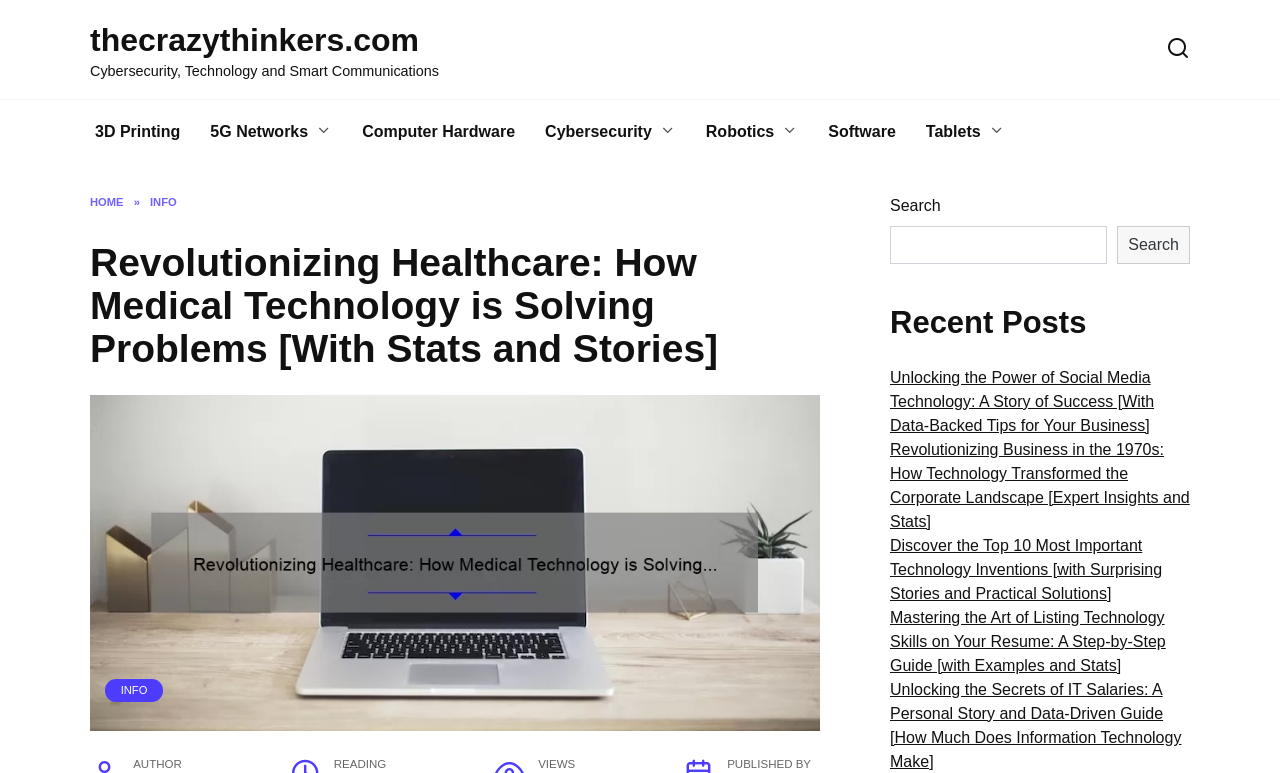With reference to the screenshot, provide a detailed response to the question below:
What is the category of the links provided at the top of the webpage?

The links provided at the top of the webpage include '3D Printing', '5G Networks', 'Computer Hardware', and others. These links are categorized under technology, suggesting that they are related to different areas of technology.